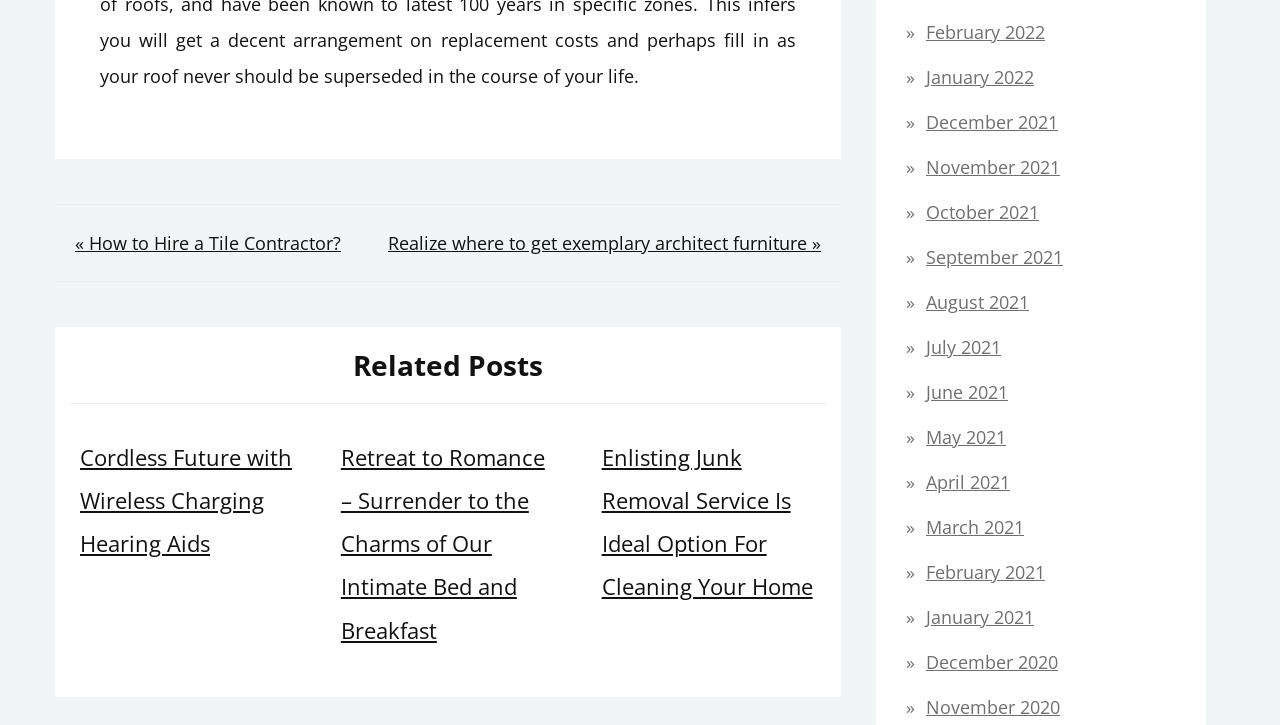Please determine the bounding box coordinates of the element's region to click for the following instruction: "Browse posts from February 2022".

[0.723, 0.028, 0.816, 0.061]